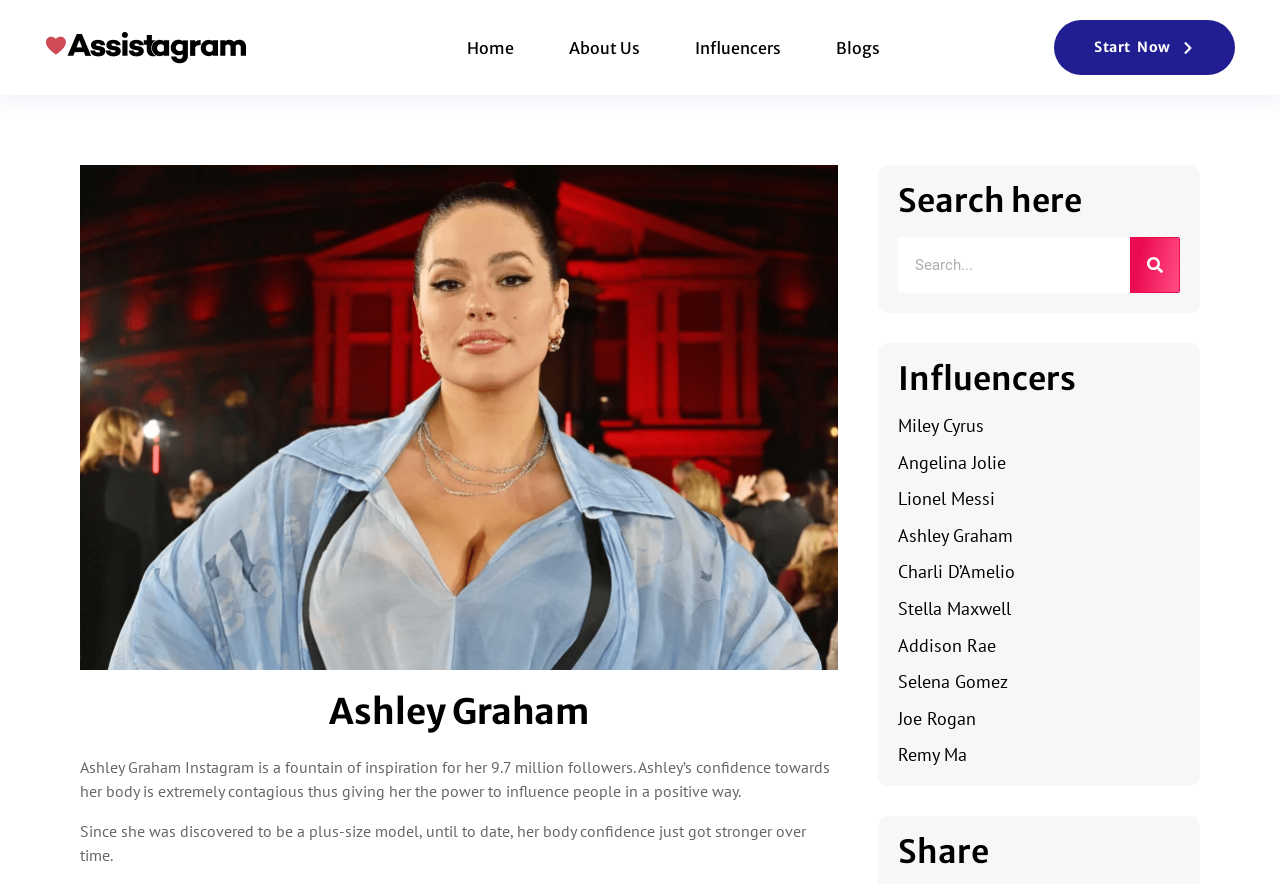Please identify the bounding box coordinates of the element's region that needs to be clicked to fulfill the following instruction: "Click on the 'Home' link". The bounding box coordinates should consist of four float numbers between 0 and 1, i.e., [left, top, right, bottom].

[0.349, 0.028, 0.417, 0.08]